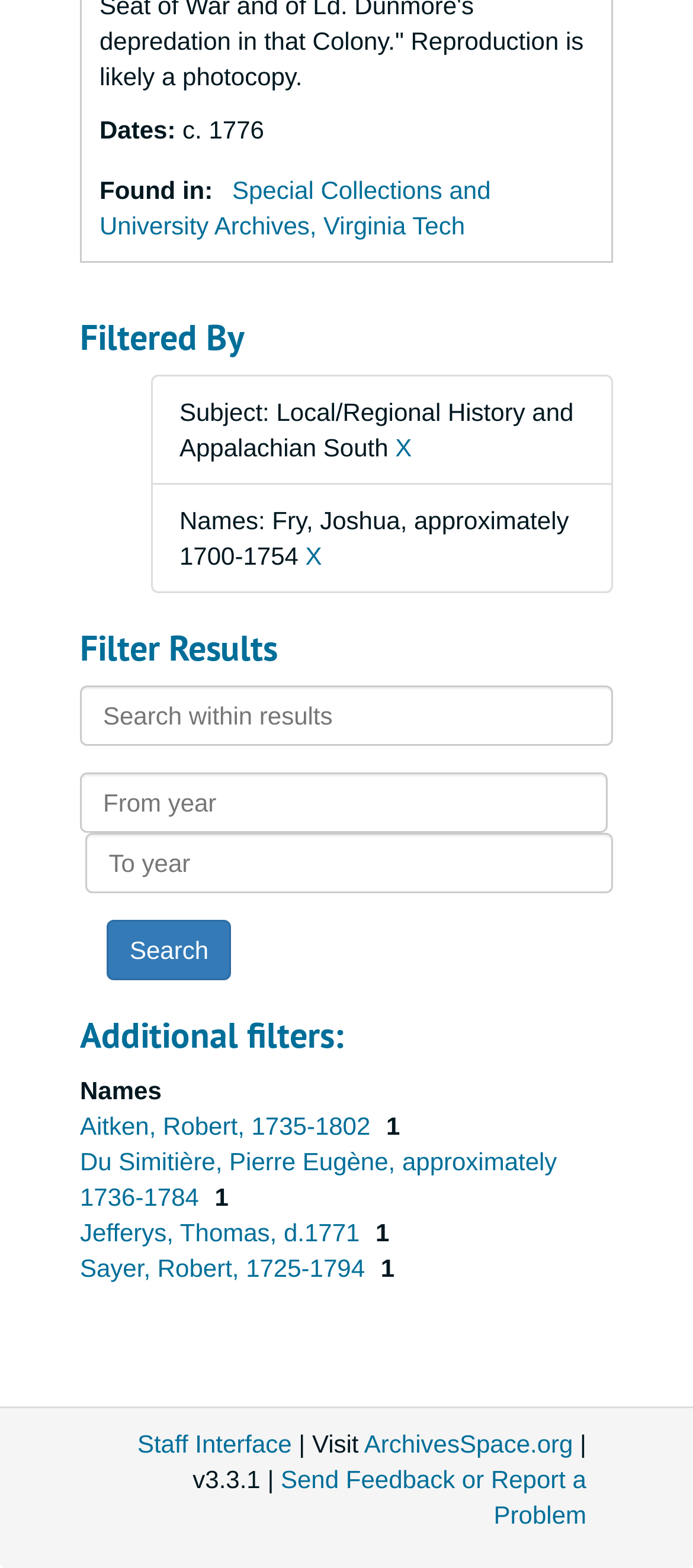How many names are listed in the 'Additional filters:' section?
Give a single word or phrase answer based on the content of the image.

4